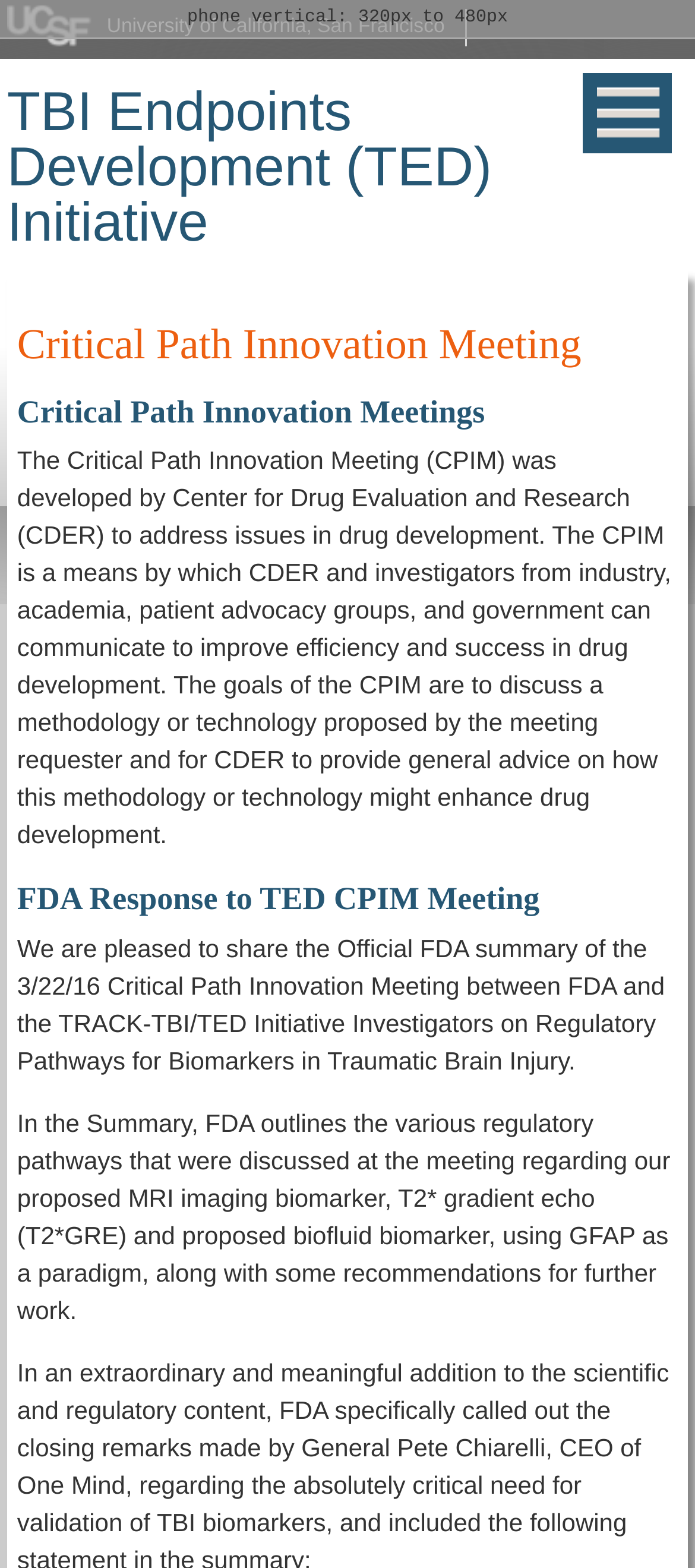What is the purpose of the Critical Path Innovation Meeting?
Please answer the question with as much detail as possible using the screenshot.

According to the webpage, the Critical Path Innovation Meeting (CPIM) was developed by the Center for Drug Evaluation and Research (CDER) to address issues in drug development. The goals of the CPIM are to discuss a methodology or technology proposed by the meeting requester and for CDER to provide general advice on how this methodology or technology might enhance drug development.